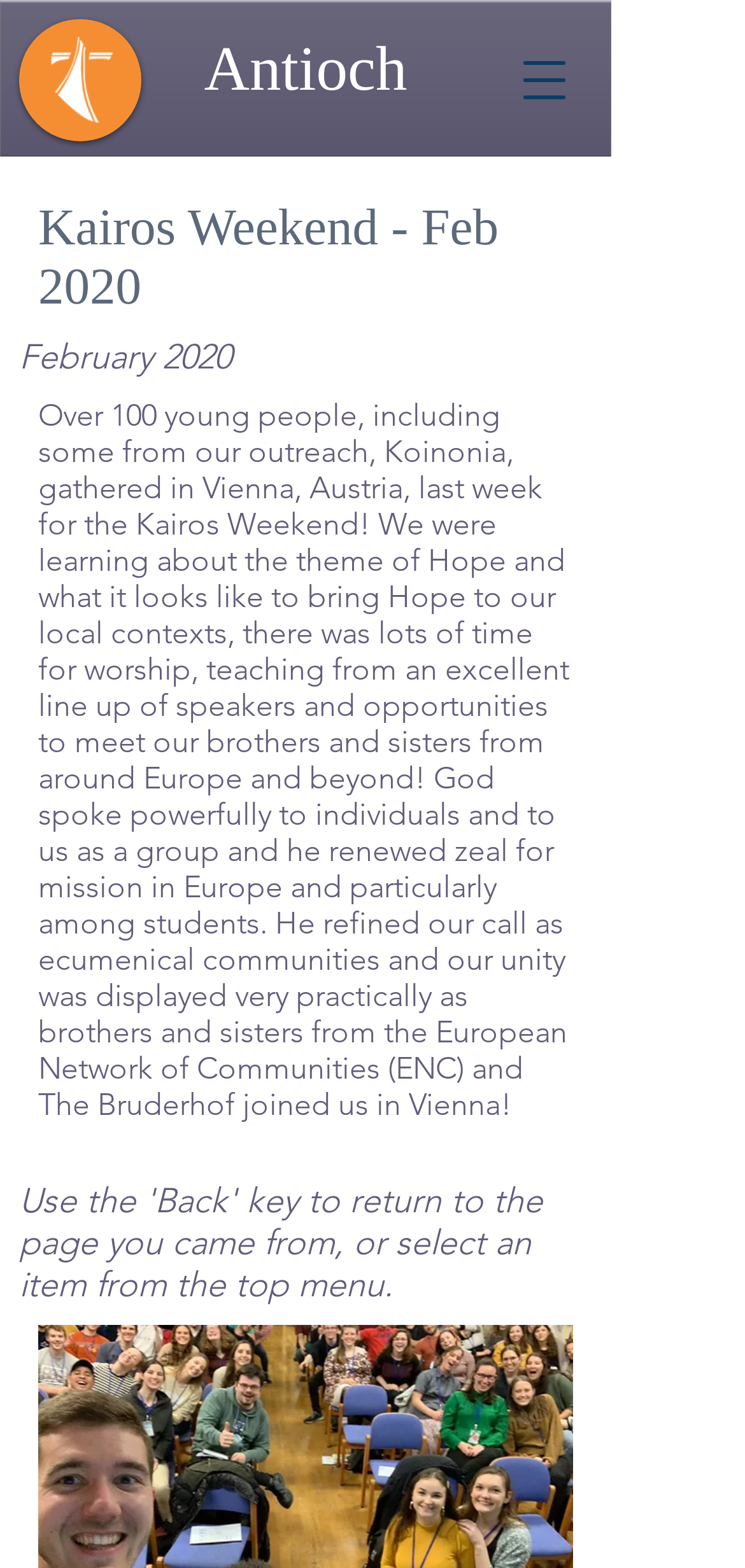Locate the bounding box of the UI element based on this description: "parent_node: Antioch aria-label="Open navigation menu"". Provide four float numbers between 0 and 1 as [left, top, right, bottom].

[0.667, 0.021, 0.795, 0.082]